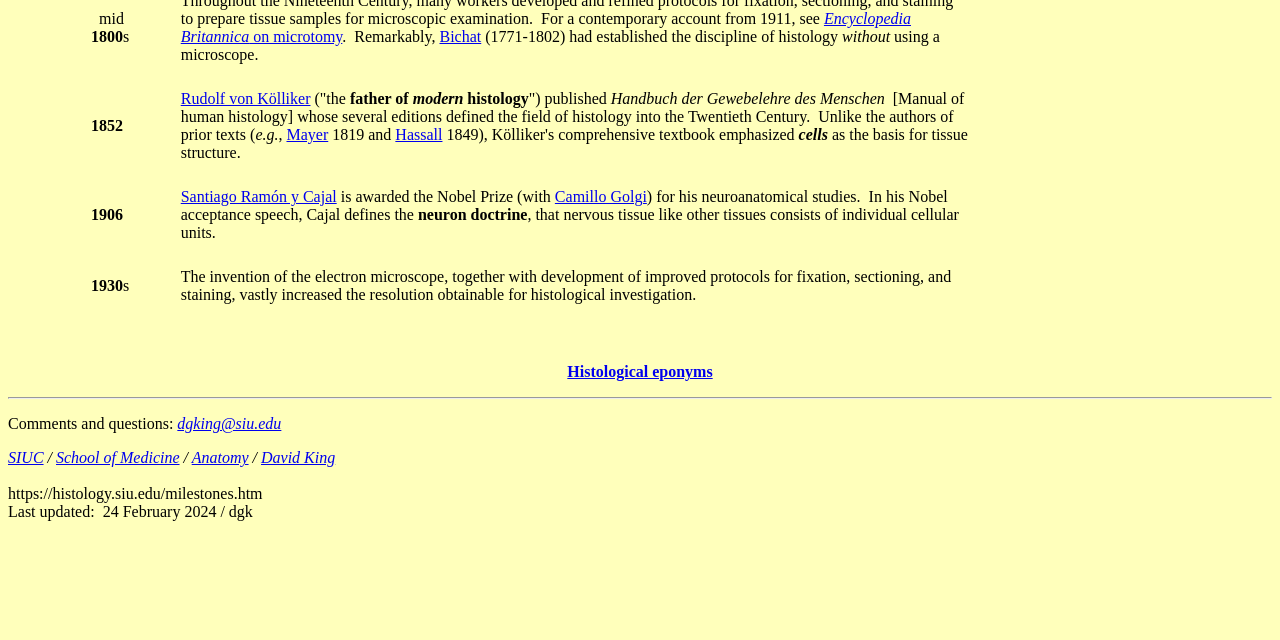Find the UI element described as: "Bichat" and predict its bounding box coordinates. Ensure the coordinates are four float numbers between 0 and 1, [left, top, right, bottom].

[0.343, 0.044, 0.376, 0.071]